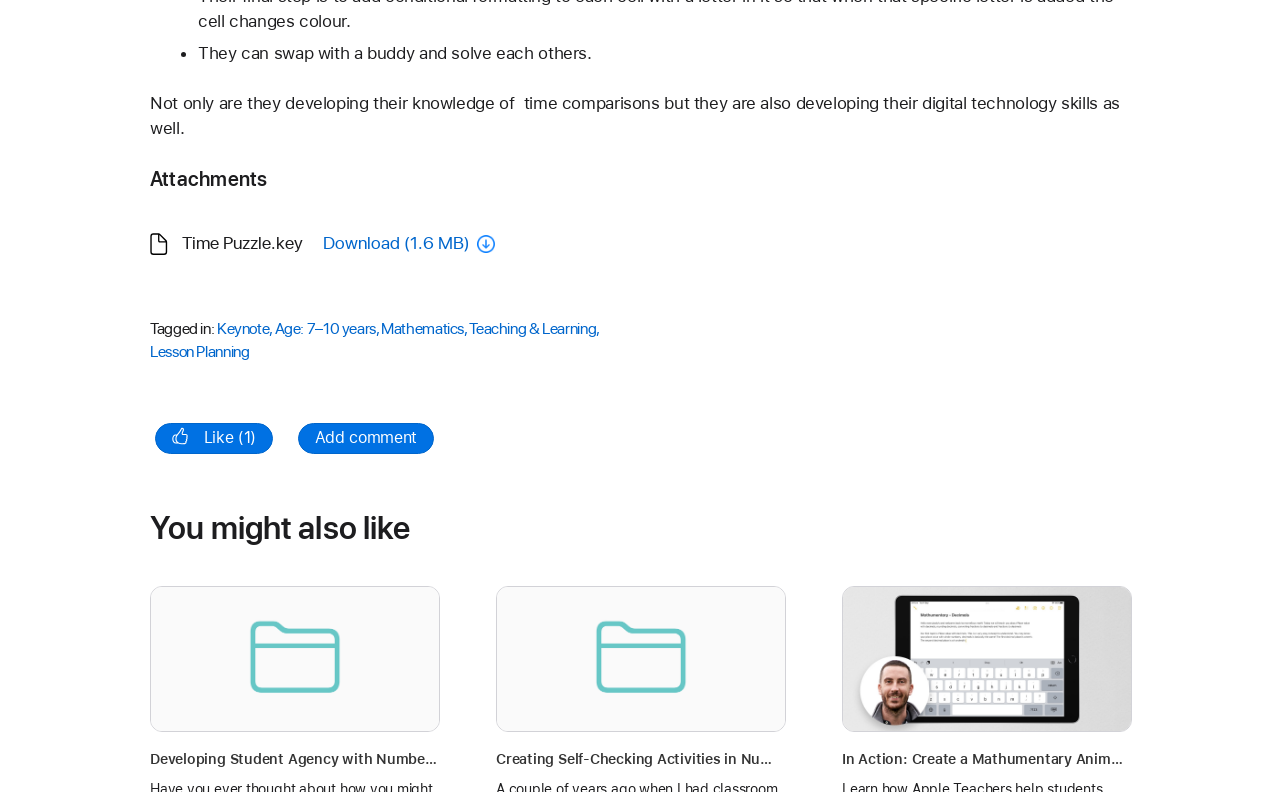Show the bounding box coordinates for the element that needs to be clicked to execute the following instruction: "Book an appointment". Provide the coordinates in the form of four float numbers between 0 and 1, i.e., [left, top, right, bottom].

None